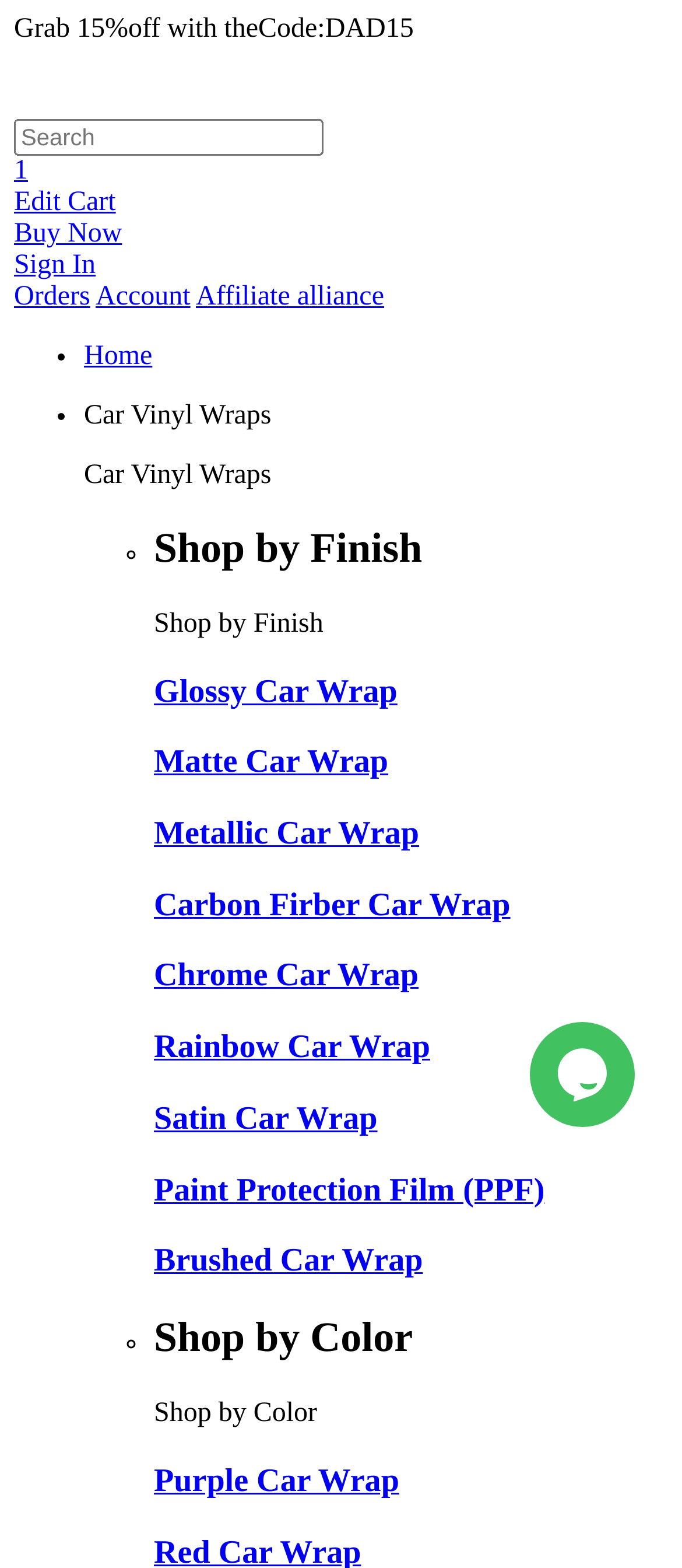Determine the bounding box coordinates for the element that should be clicked to follow this instruction: "Search for a product". The coordinates should be given as four float numbers between 0 and 1, in the format [left, top, right, bottom].

[0.021, 0.076, 0.474, 0.099]